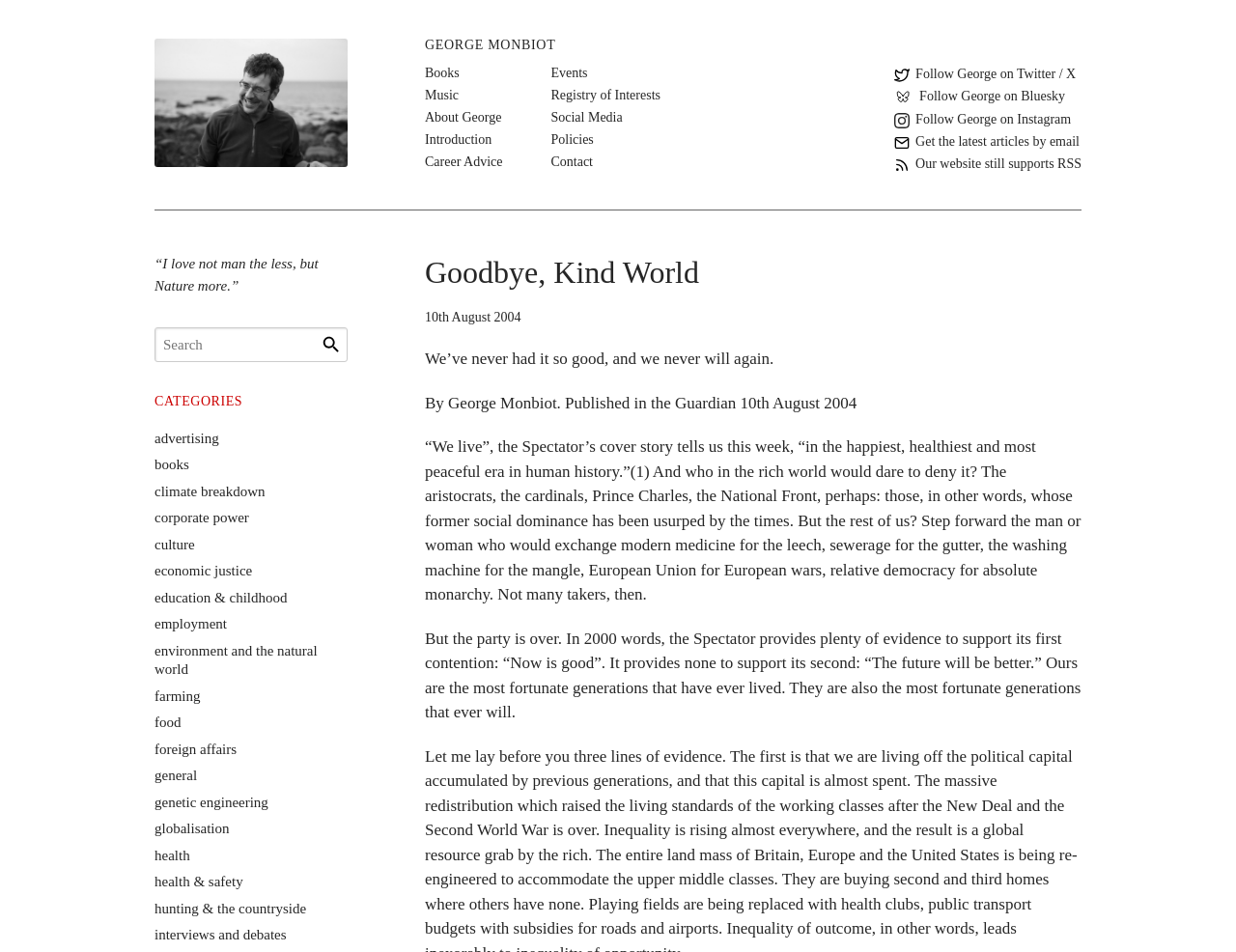Based on the image, provide a detailed and complete answer to the question: 
What is the category of the article?

The webpage does not explicitly mention the category of the article, but it provides a list of categories at the bottom of the page, such as 'advertising', 'books', 'climate breakdown', etc.